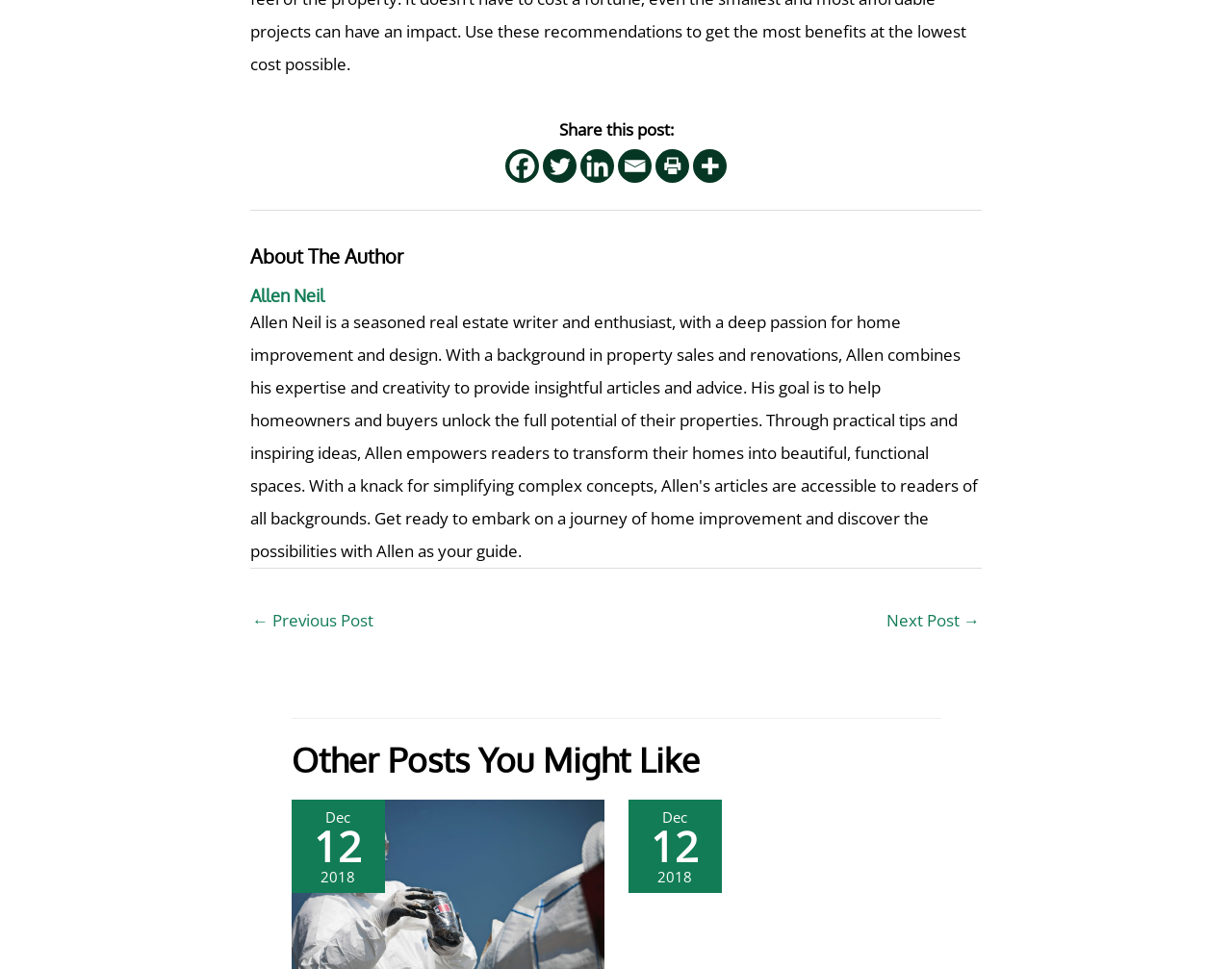Determine the bounding box coordinates for the clickable element to execute this instruction: "Read more about Three Ways to Protect Fasteners From Corrosion". Provide the coordinates as four float numbers between 0 and 1, i.e., [left, top, right, bottom].

[0.51, 0.918, 0.764, 0.941]